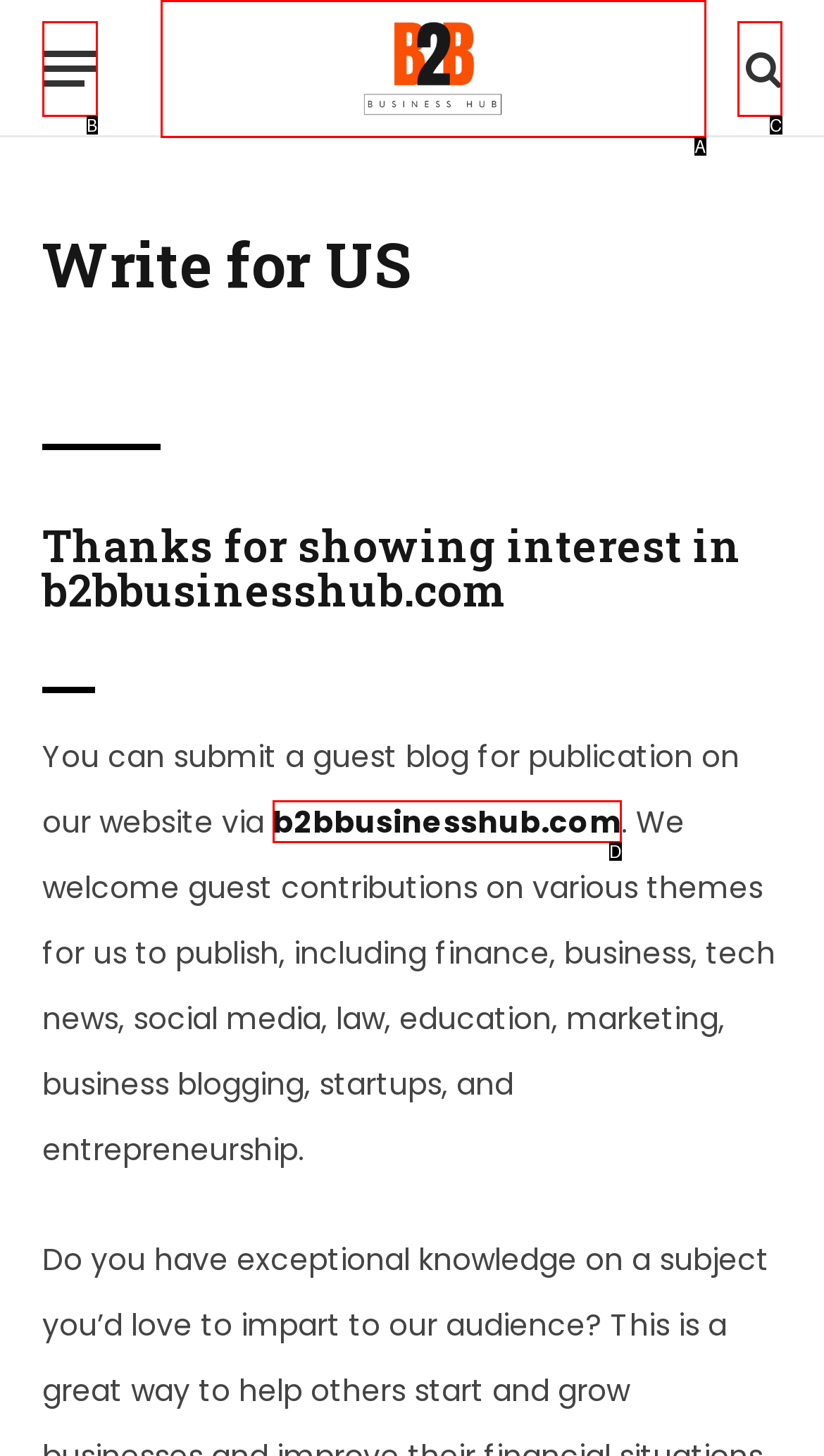Select the HTML element that corresponds to the description: title="B2B Business Hub". Reply with the letter of the correct option.

A